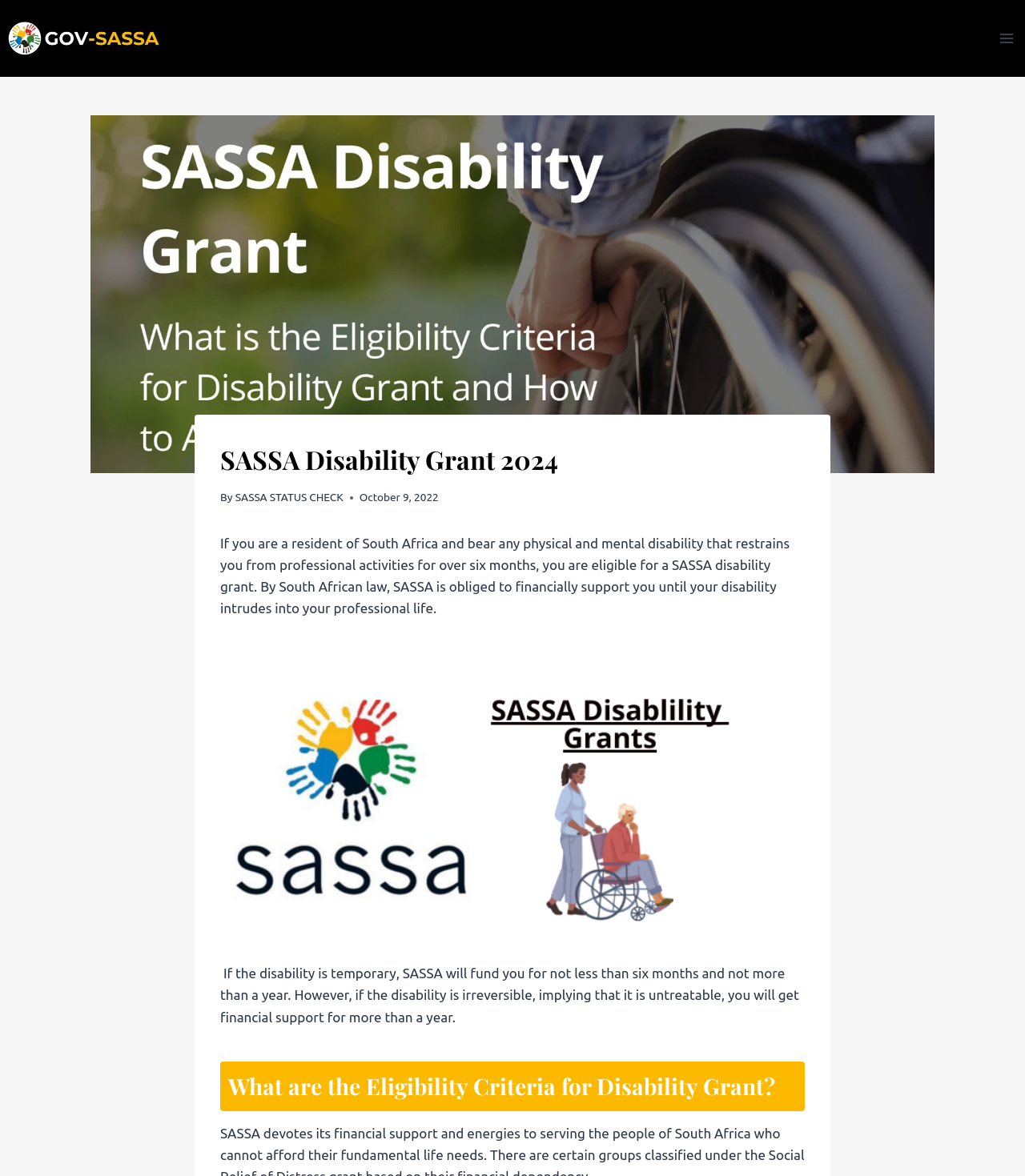Bounding box coordinates are given in the format (top-left x, top-left y, bottom-right x, bottom-right y). All values should be floating point numbers between 0 and 1. Provide the bounding box coordinate for the UI element described as: parent_node: Comment * name="comment"

None